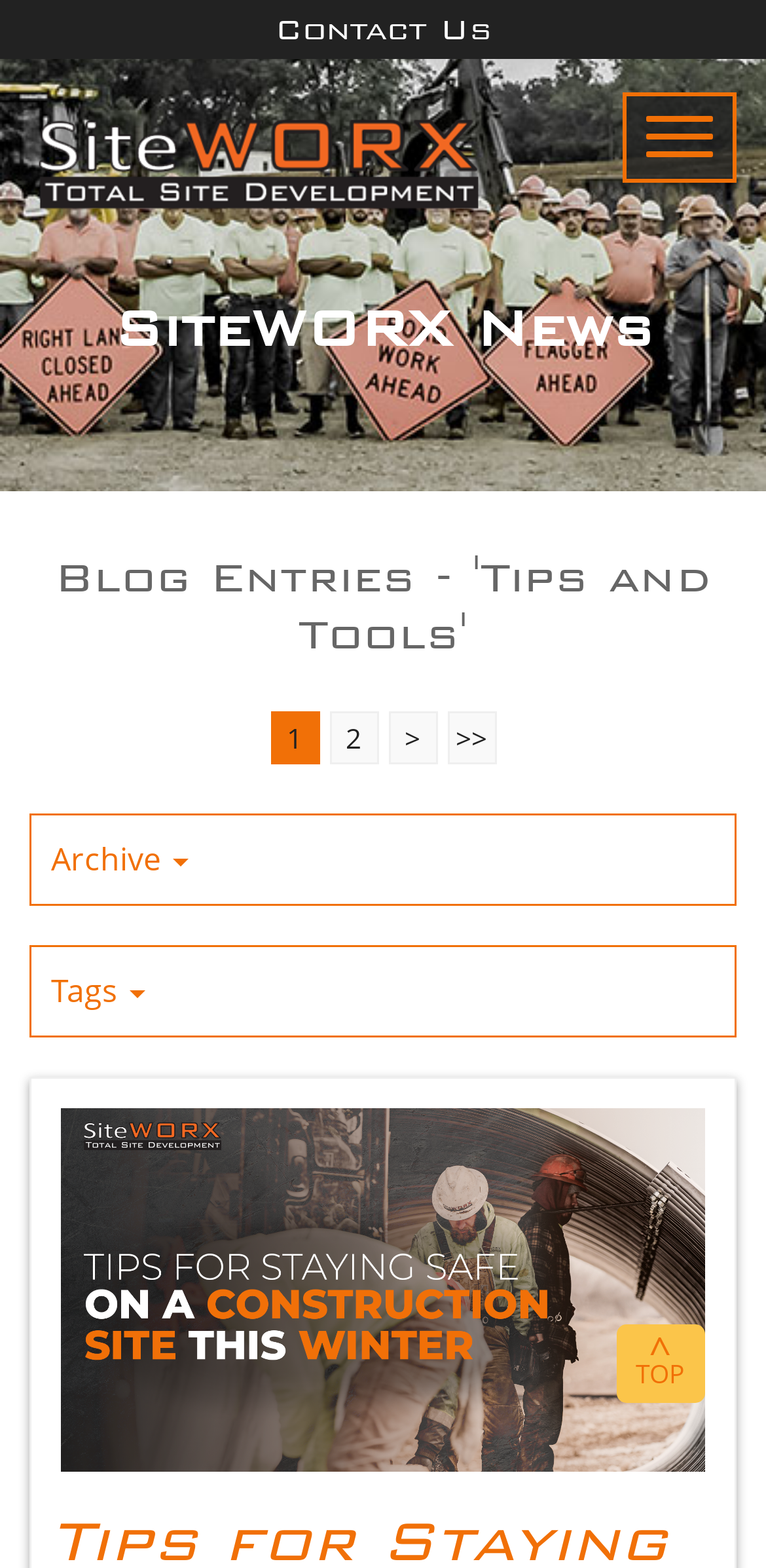Kindly determine the bounding box coordinates for the clickable area to achieve the given instruction: "Read the 'Tips and Tools' blog entries".

[0.0, 0.351, 1.0, 0.423]